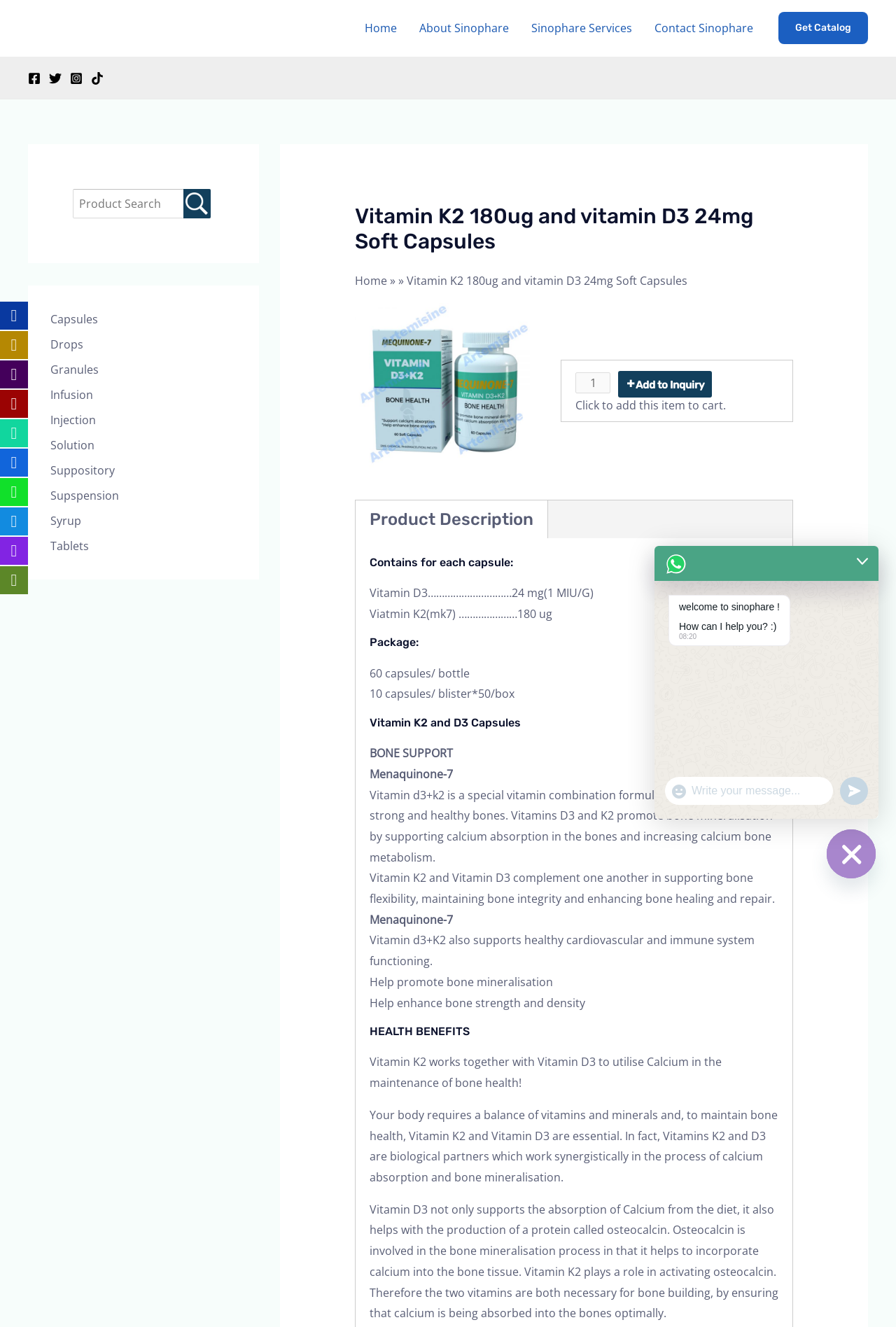Use a single word or phrase to answer the question:
What is the function of Vitamin K2 and Vitamin D3?

Bone mineralisation